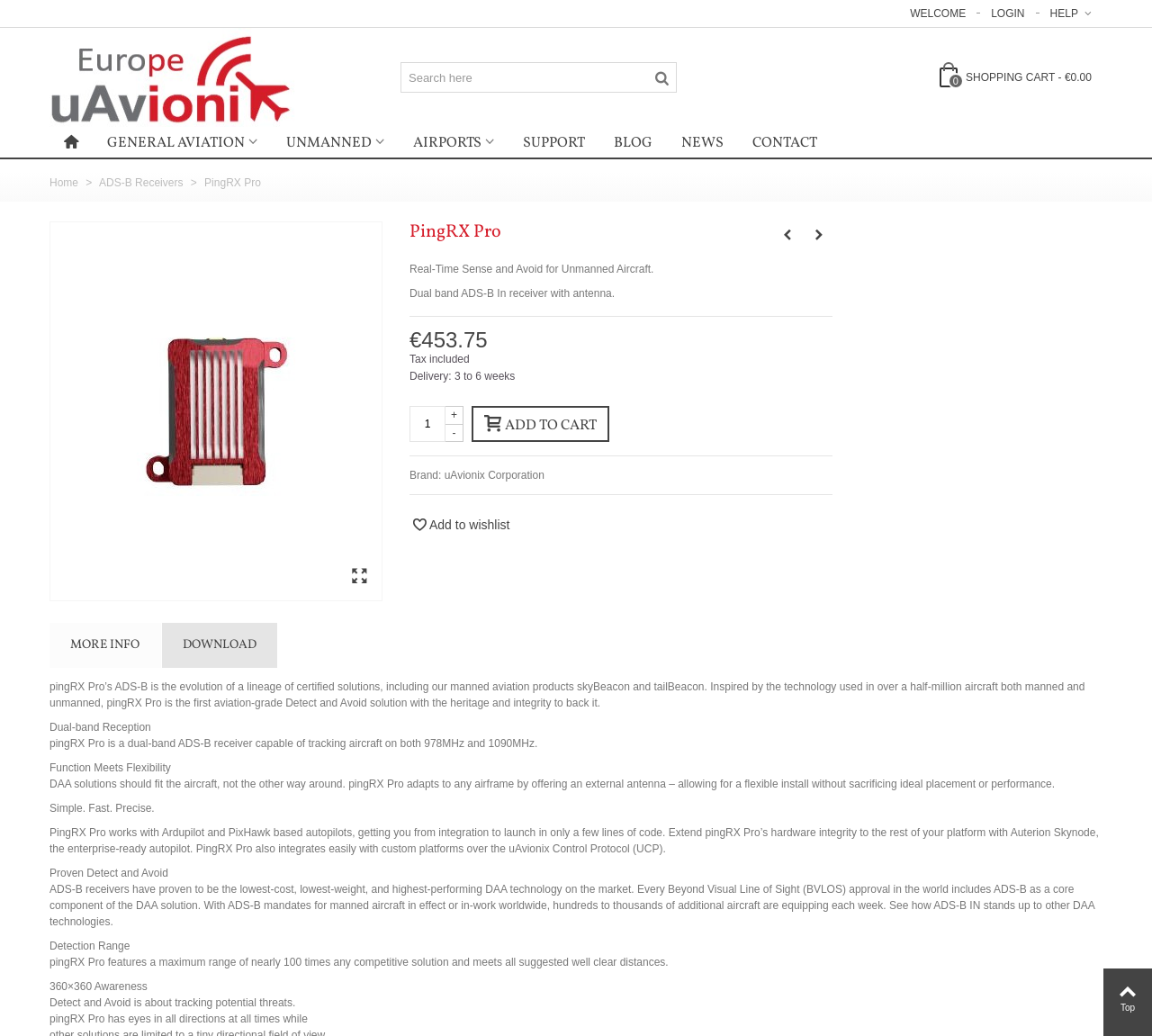Please give a succinct answer to the question in one word or phrase:
What is the purpose of the external antenna?

Flexible install without sacrificing ideal placement or performance